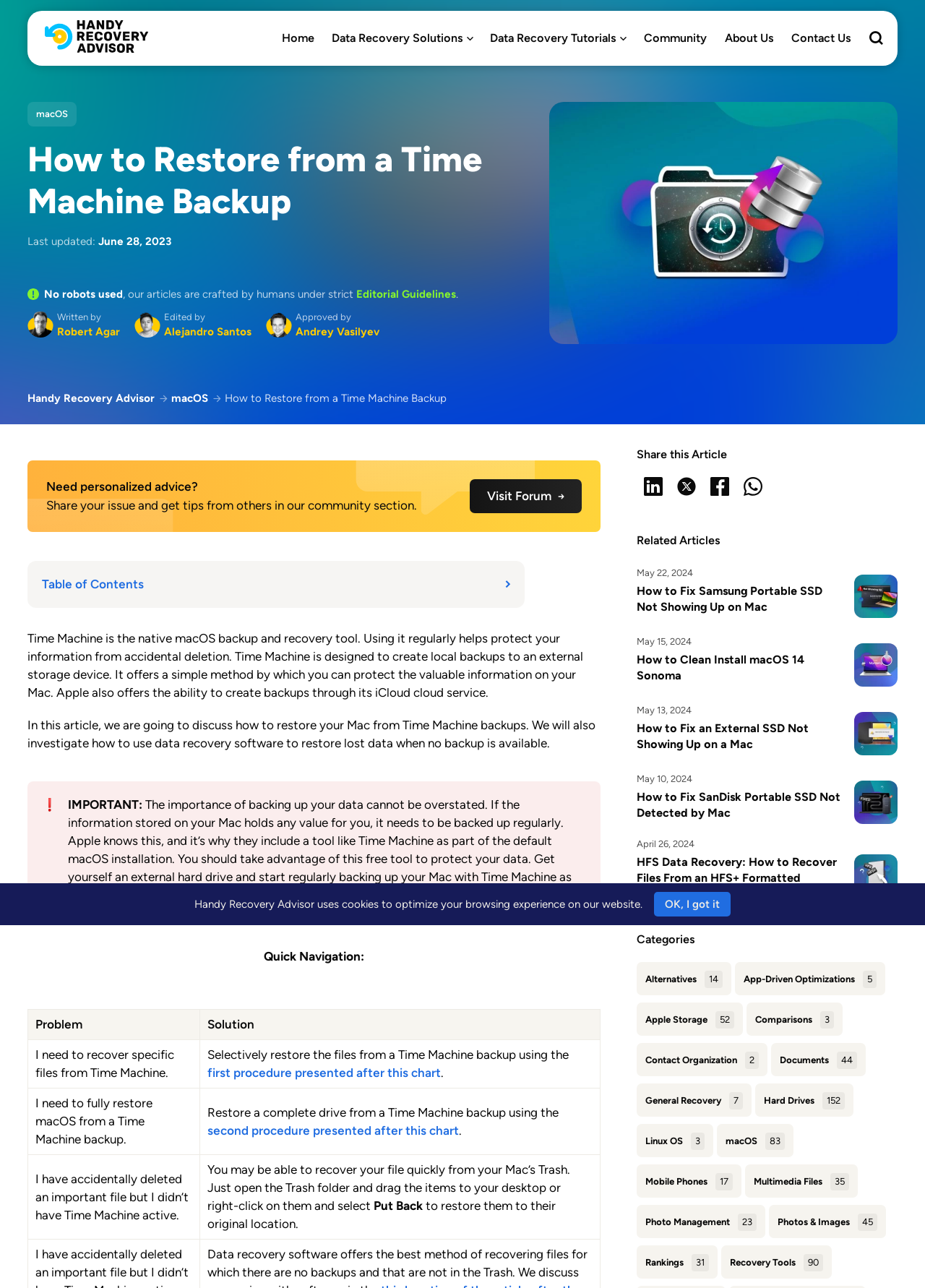Determine the bounding box coordinates for the element that should be clicked to follow this instruction: "Click on the 'Handy Recovery Advisor' link". The coordinates should be given as four float numbers between 0 and 1, in the format [left, top, right, bottom].

[0.048, 0.015, 0.161, 0.041]